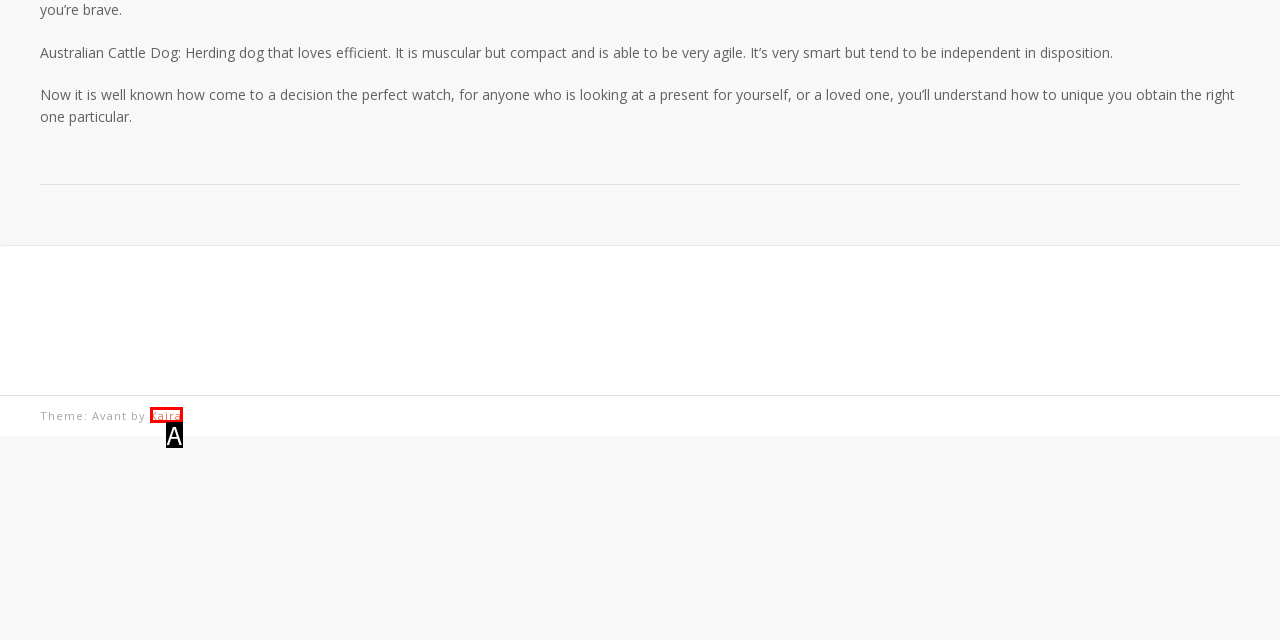From the provided options, which letter corresponds to the element described as: Kaira
Answer with the letter only.

A